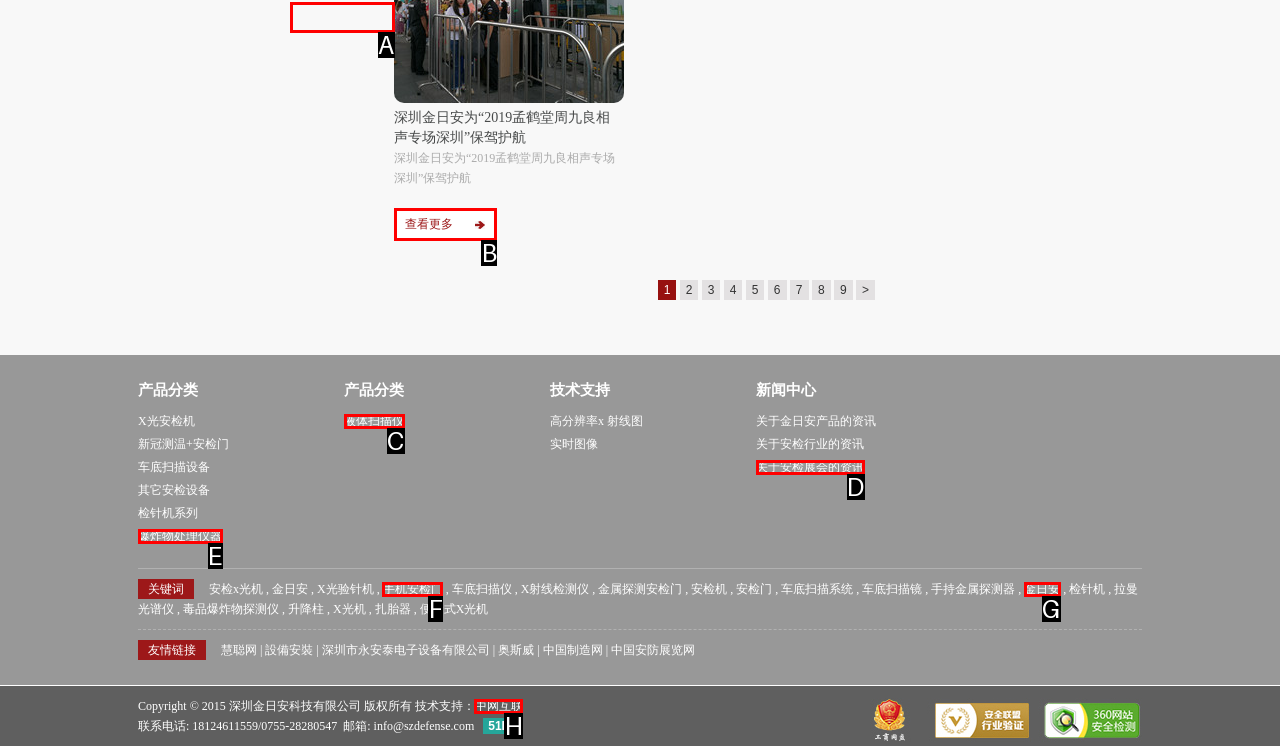Which option should be clicked to complete this task: Click the link to view more products
Reply with the letter of the correct choice from the given choices.

B